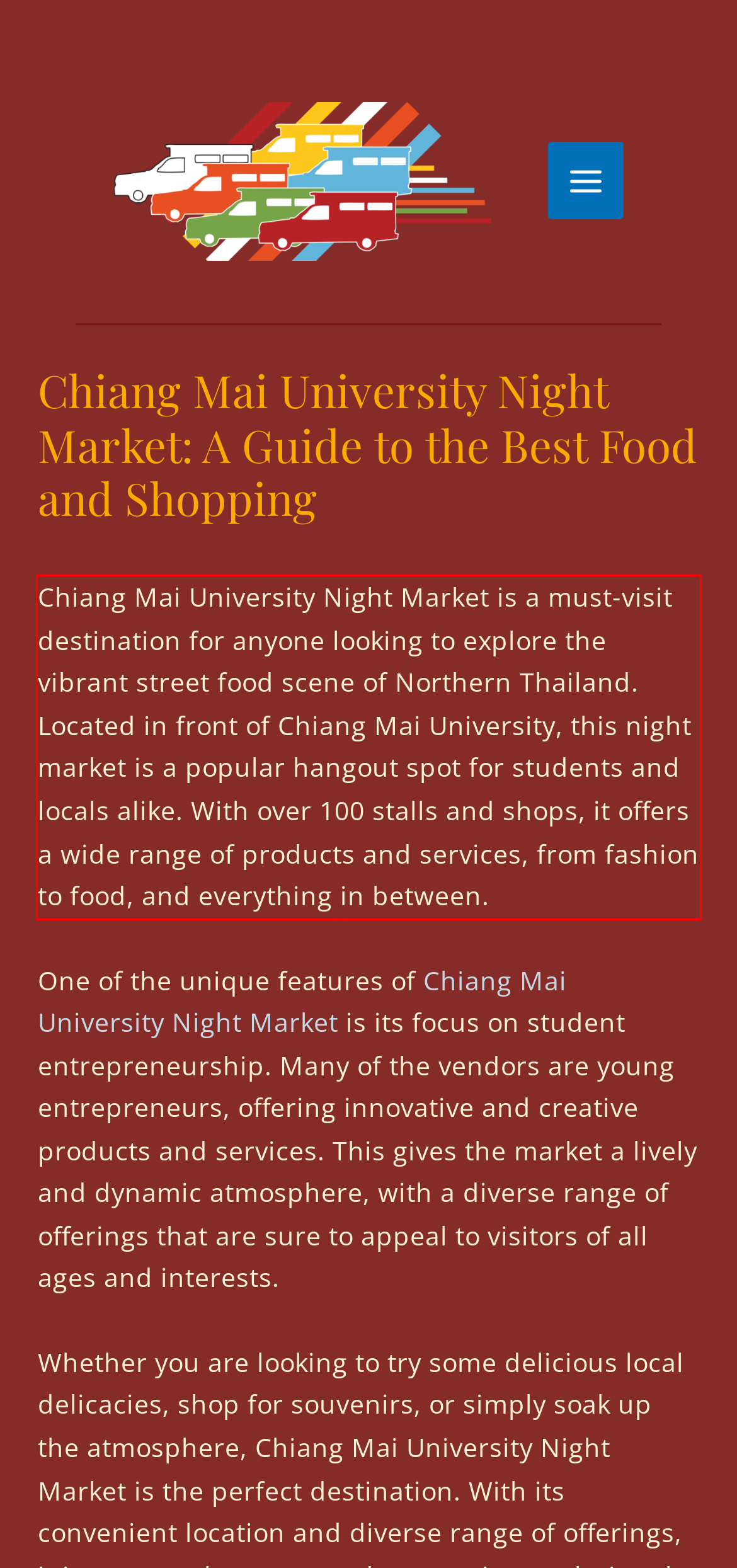You have a screenshot of a webpage, and there is a red bounding box around a UI element. Utilize OCR to extract the text within this red bounding box.

Chiang Mai University Night Market is a must-visit destination for anyone looking to explore the vibrant street food scene of Northern Thailand. Located in front of Chiang Mai University, this night market is a popular hangout spot for students and locals alike. With over 100 stalls and shops, it offers a wide range of products and services, from fashion to food, and everything in between.